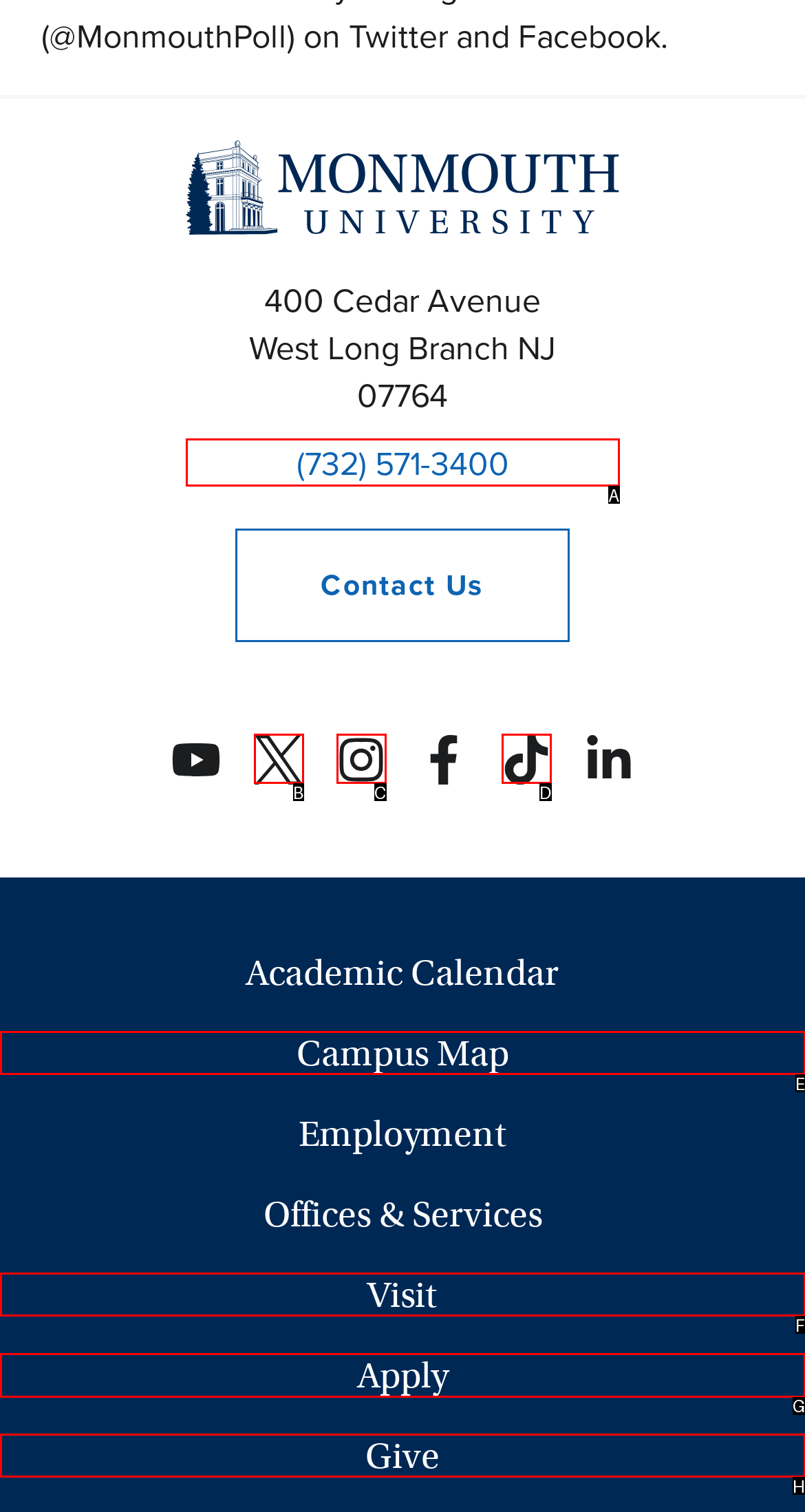Indicate which HTML element you need to click to complete the task: Apply to Monmouth University. Provide the letter of the selected option directly.

G